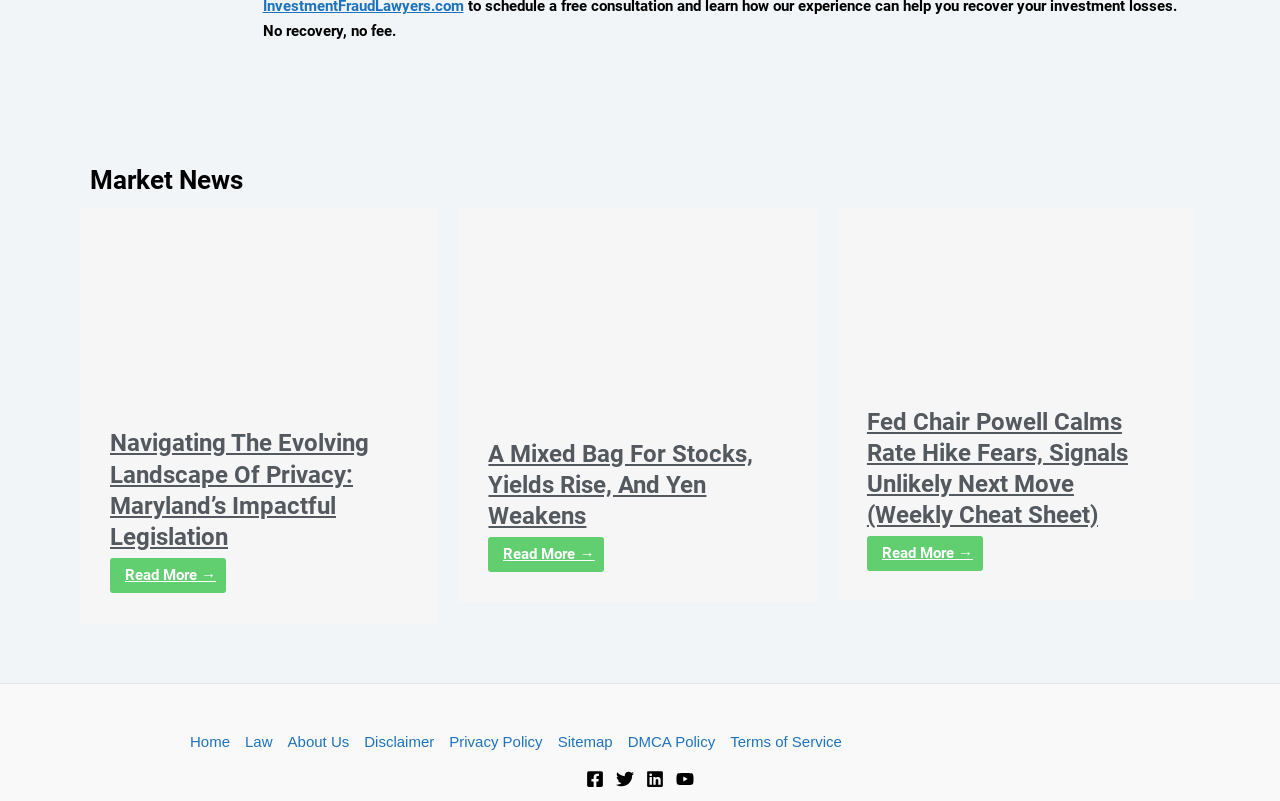How many social media links are present on the page?
Please use the image to deliver a detailed and complete answer.

There are four social media links present on the page, which are 'Facebook', 'Twitter', 'Linkedin', and 'YouTube', each with an accompanying image element.